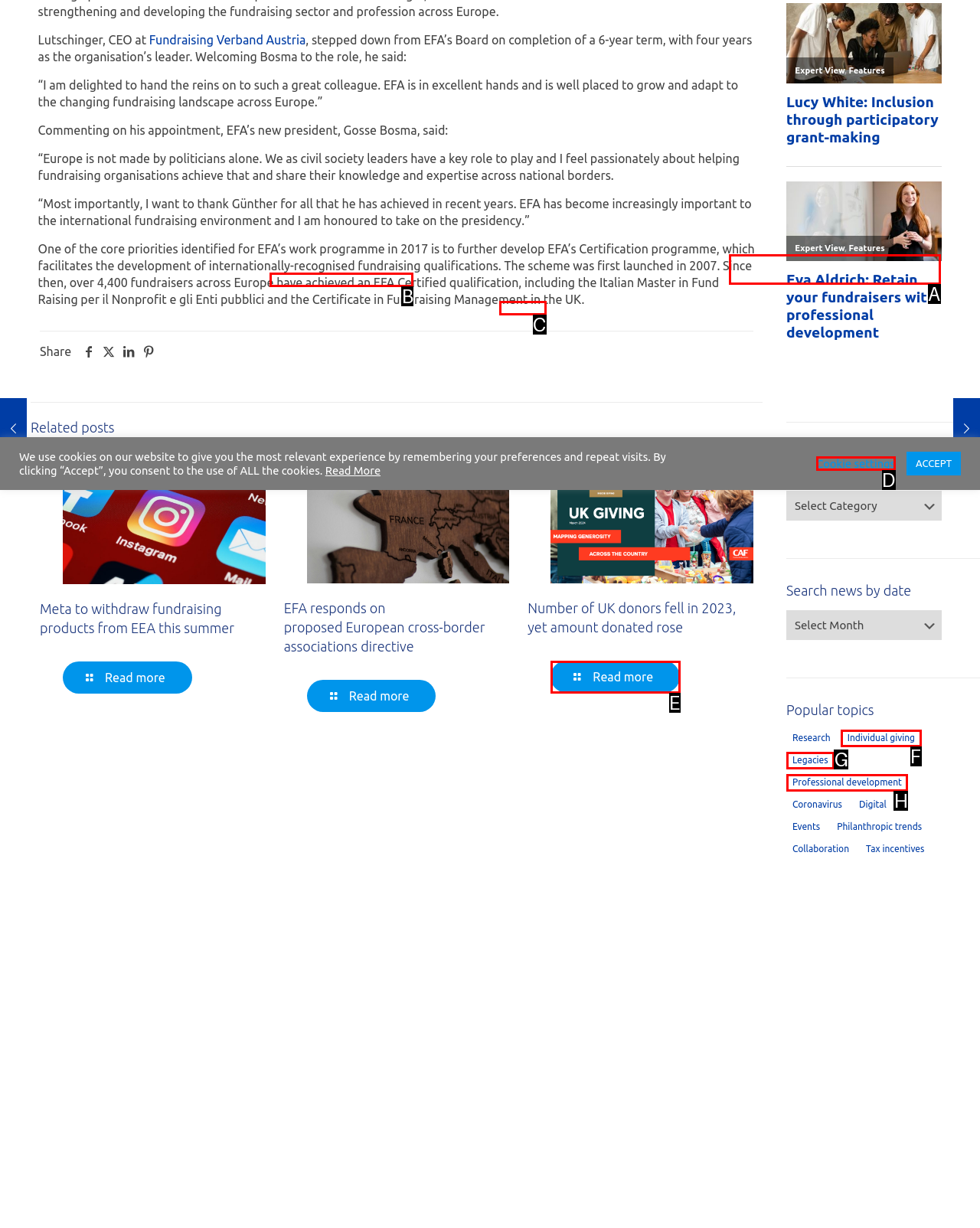From the options shown, which one fits the description: Professional development? Respond with the appropriate letter.

H